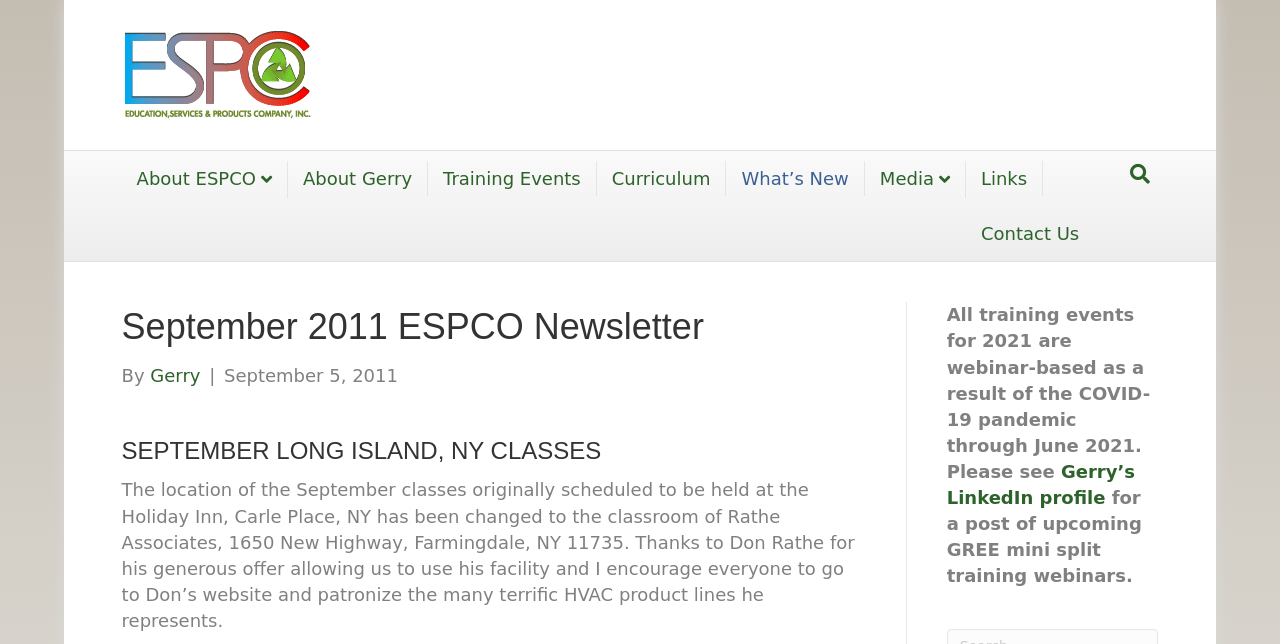Specify the bounding box coordinates of the region I need to click to perform the following instruction: "go to About ESPCO page". The coordinates must be four float numbers in the range of 0 to 1, i.e., [left, top, right, bottom].

[0.095, 0.25, 0.225, 0.307]